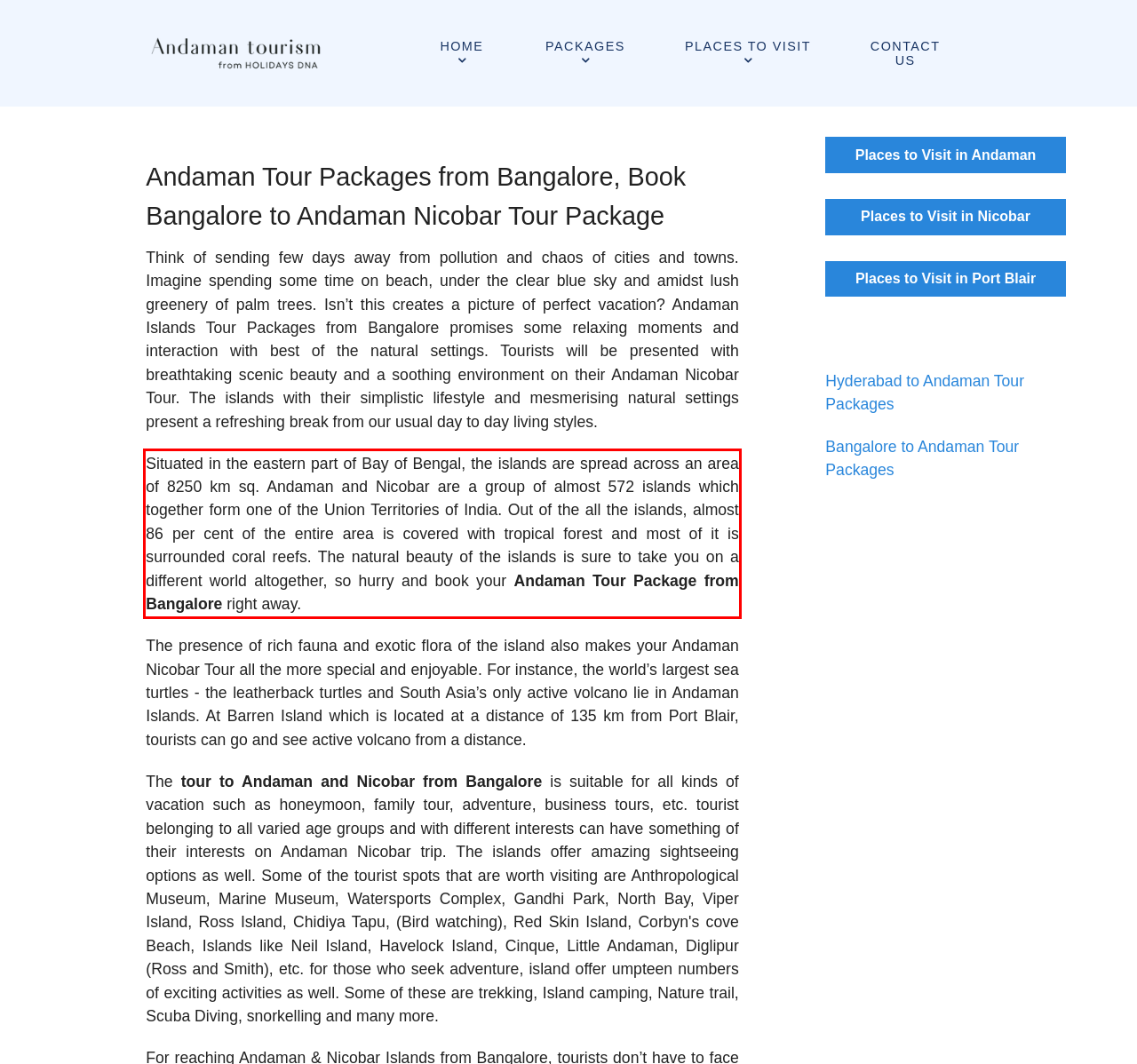Observe the screenshot of the webpage that includes a red rectangle bounding box. Conduct OCR on the content inside this red bounding box and generate the text.

Situated in the eastern part of Bay of Bengal, the islands are spread across an area of 8250 km sq. Andaman and Nicobar are a group of almost 572 islands which together form one of the Union Territories of India. Out of the all the islands, almost 86 per cent of the entire area is covered with tropical forest and most of it is surrounded coral reefs. The natural beauty of the islands is sure to take you on a different world altogether, so hurry and book your Andaman Tour Package from Bangalore right away.